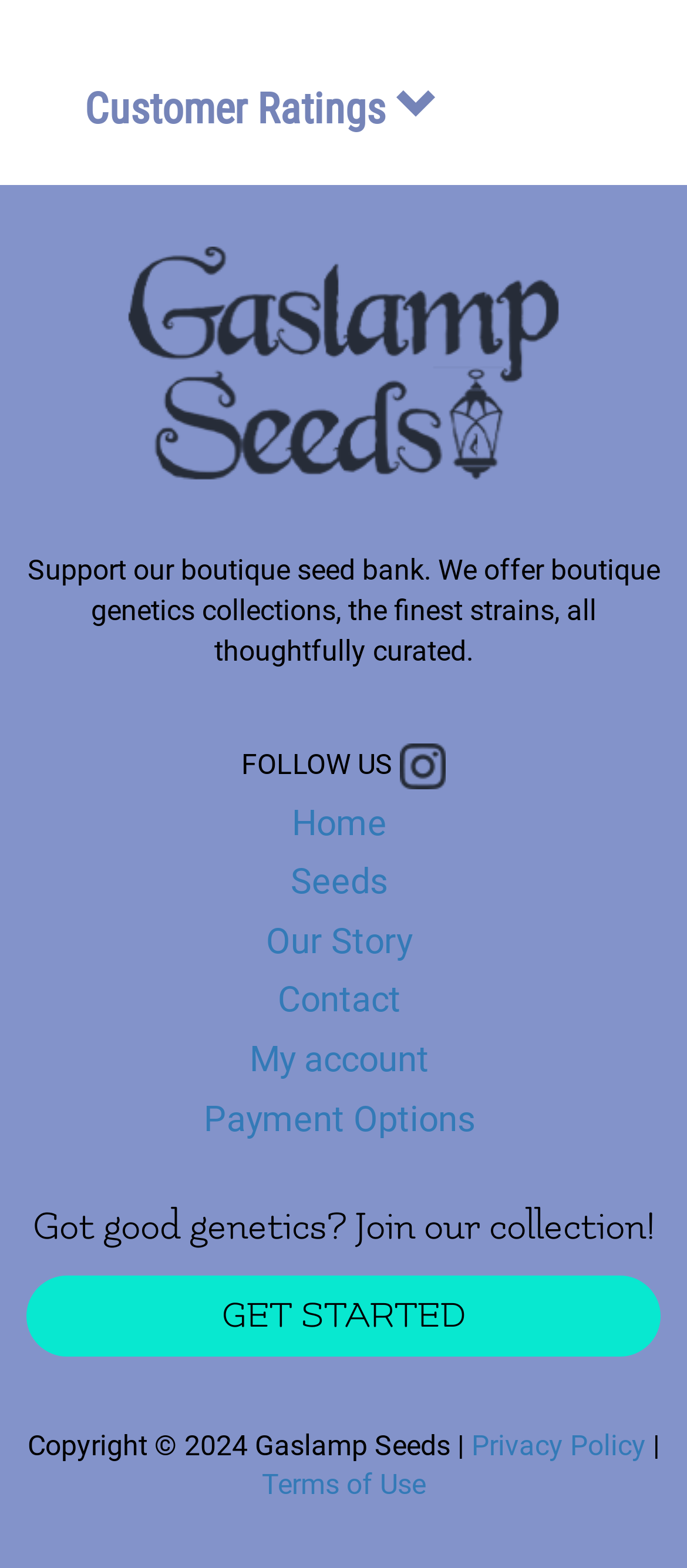Determine the coordinates of the bounding box for the clickable area needed to execute this instruction: "Follow on Facebook".

None